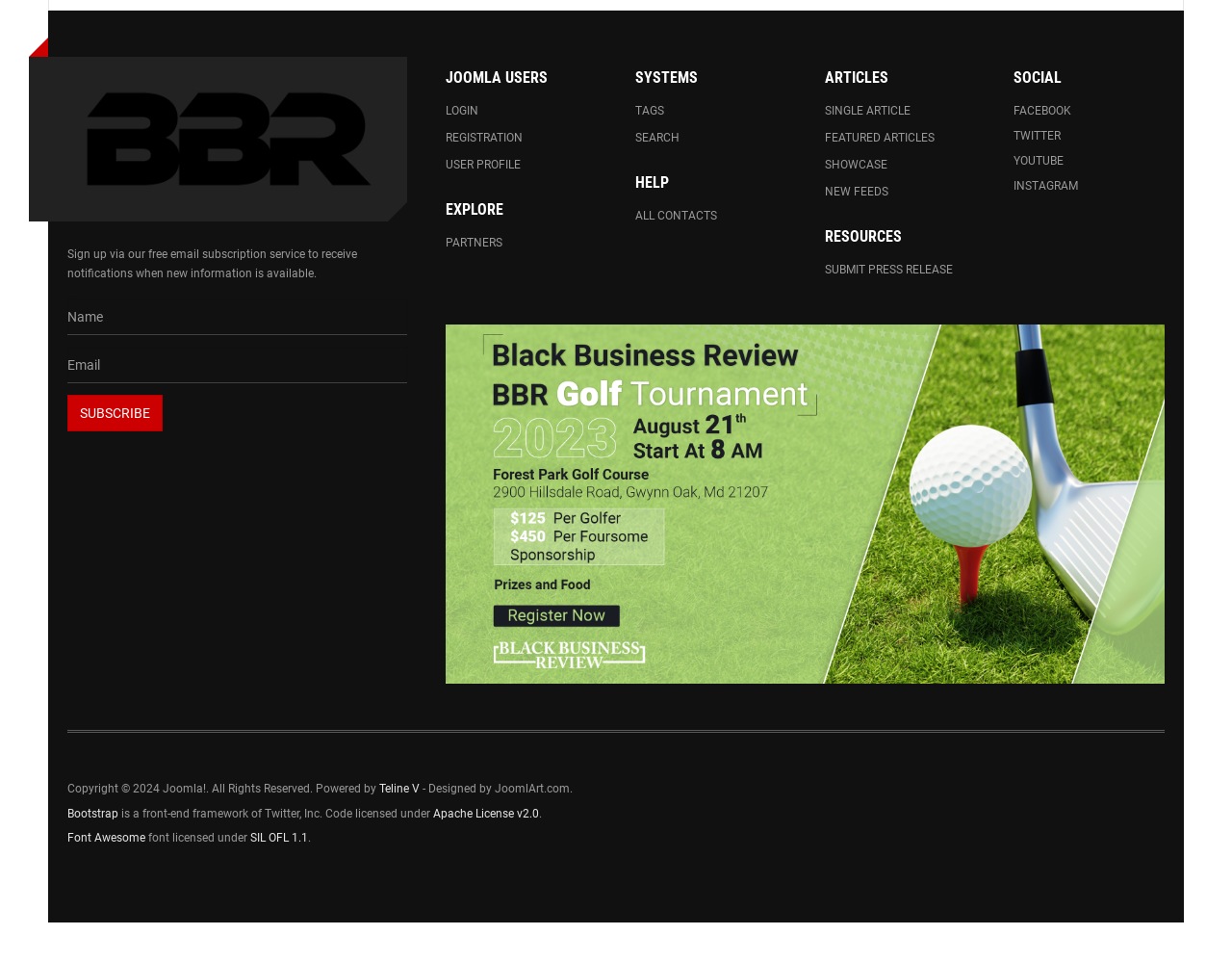What is the name of the company powering the website?
Use the information from the image to give a detailed answer to the question.

The StaticText element with the text 'Copyright © 2024 Joomla!. All Rights Reserved. Powered by' indicates that the company powering the website is Joomla!.